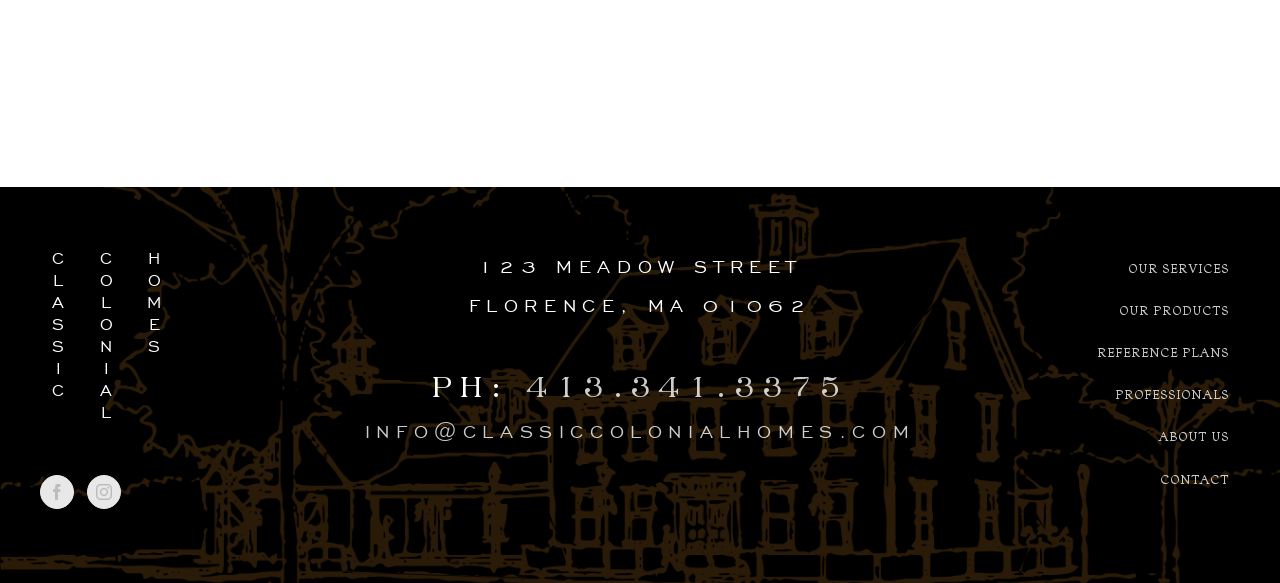Determine the bounding box coordinates for the UI element with the following description: "Our Services". The coordinates should be four float numbers between 0 and 1, represented as [left, top, right, bottom].

[0.753, 0.425, 0.968, 0.497]